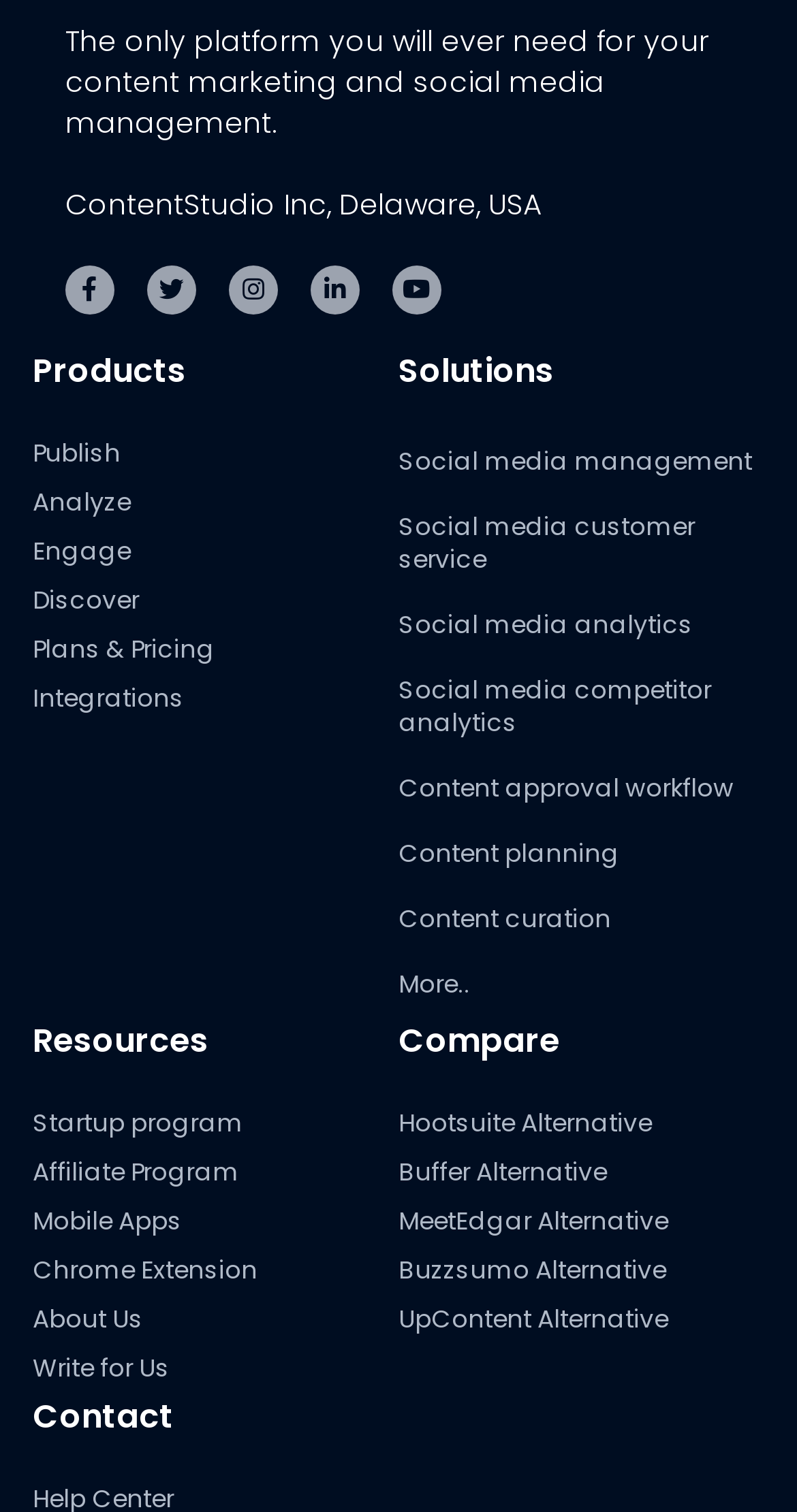Determine the bounding box coordinates of the clickable region to execute the instruction: "Click on Publish". The coordinates should be four float numbers between 0 and 1, denoted as [left, top, right, bottom].

[0.041, 0.058, 0.151, 0.081]